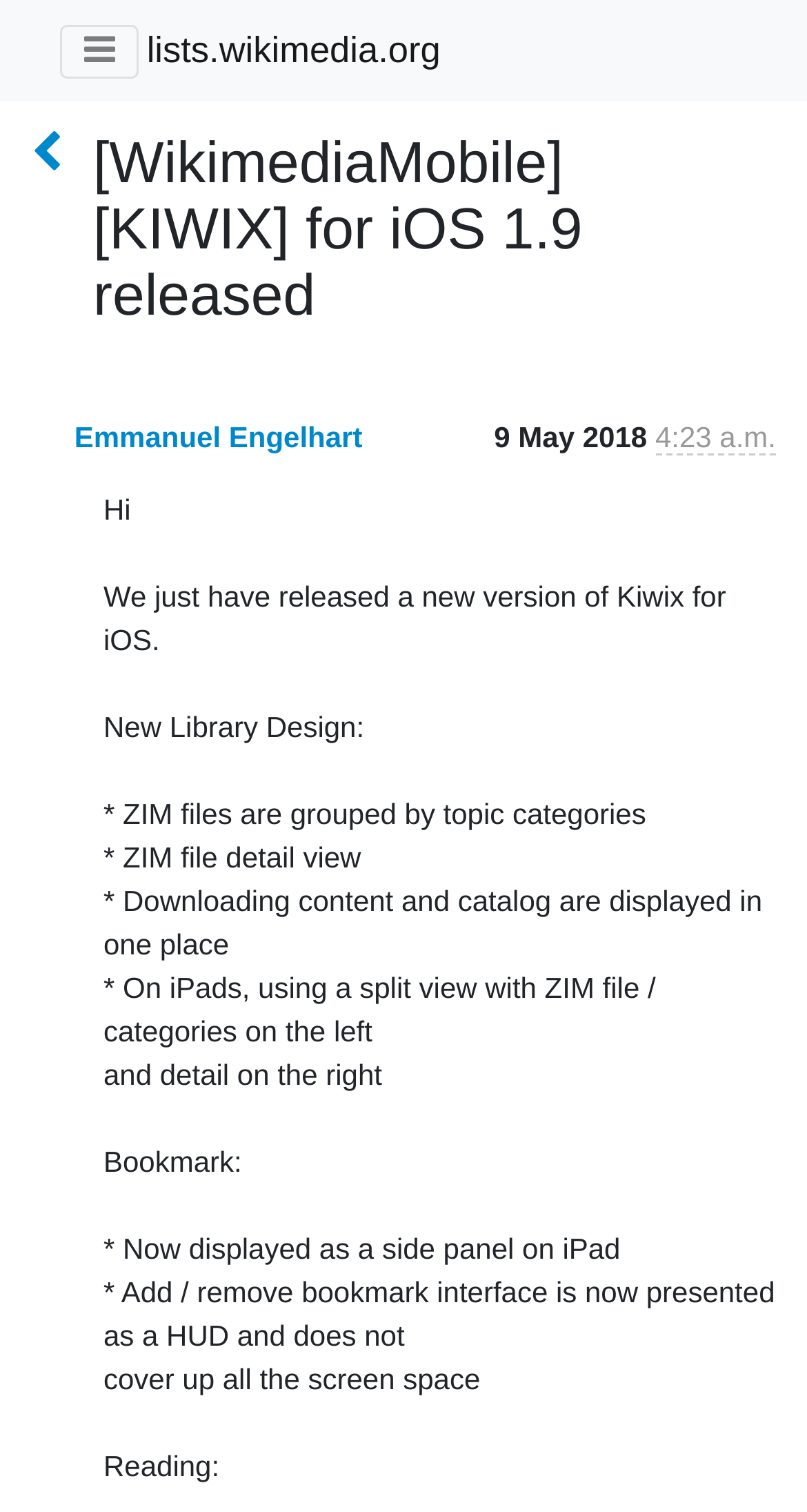What is the time of the message?
Give a thorough and detailed response to the question.

I found the time of the message by looking at the static text element '4:23 a.m.' which is a child element of the generic element 'Sender's time: May 9, 2018, 6:23 a.m.'.